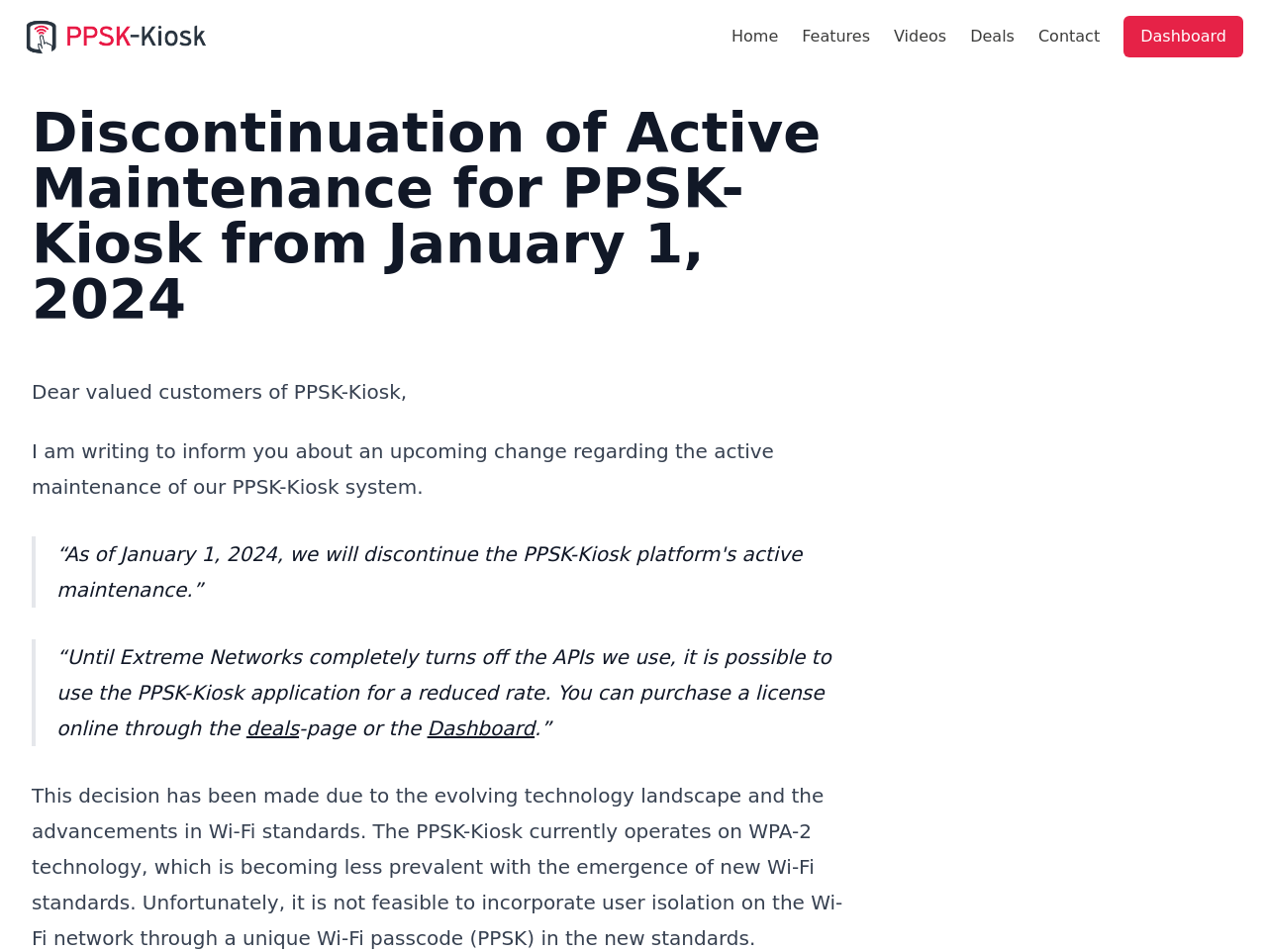Locate the bounding box coordinates of the segment that needs to be clicked to meet this instruction: "Access Dashboard".

[0.887, 0.017, 0.981, 0.06]